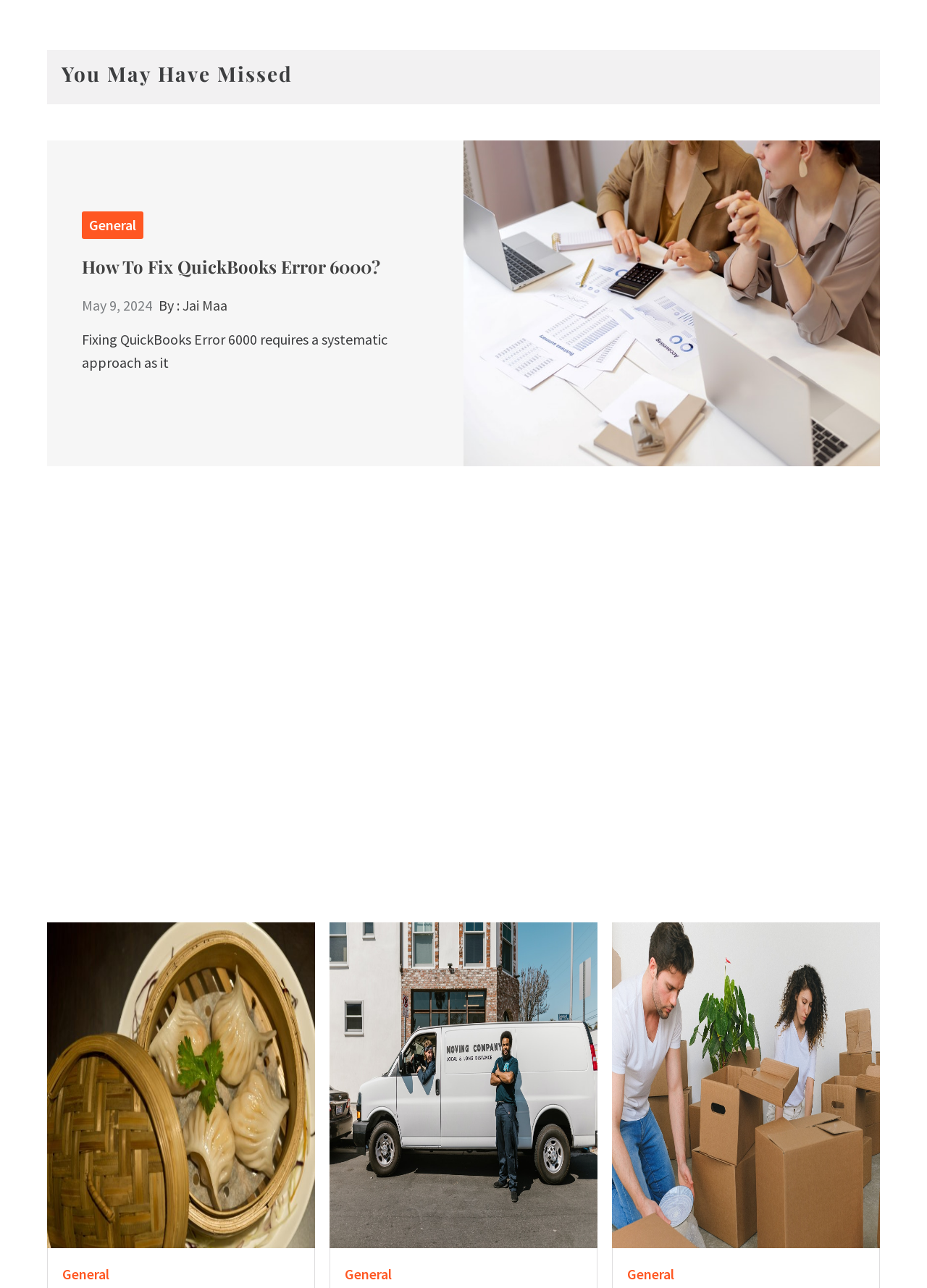Could you determine the bounding box coordinates of the clickable element to complete the instruction: "Learn about 'Top 5 Benefits of Hiring Packers and Movers When shifting'"? Provide the coordinates as four float numbers between 0 and 1, i.e., [left, top, right, bottom].

[0.66, 0.834, 0.949, 0.848]